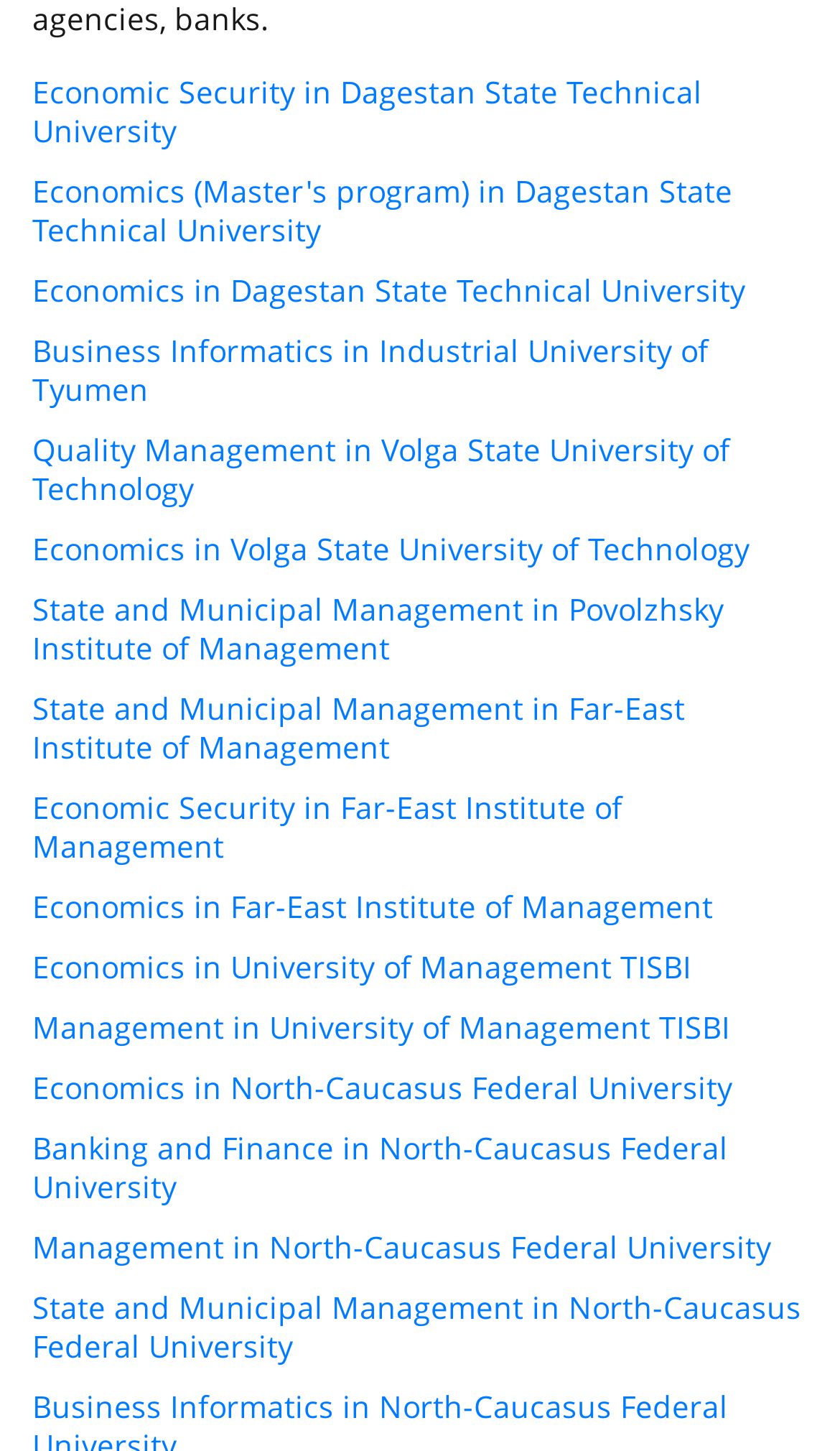Provide the bounding box coordinates of the HTML element this sentence describes: "Economics in North-Caucasus Federal University". The bounding box coordinates consist of four float numbers between 0 and 1, i.e., [left, top, right, bottom].

[0.038, 0.737, 0.962, 0.763]